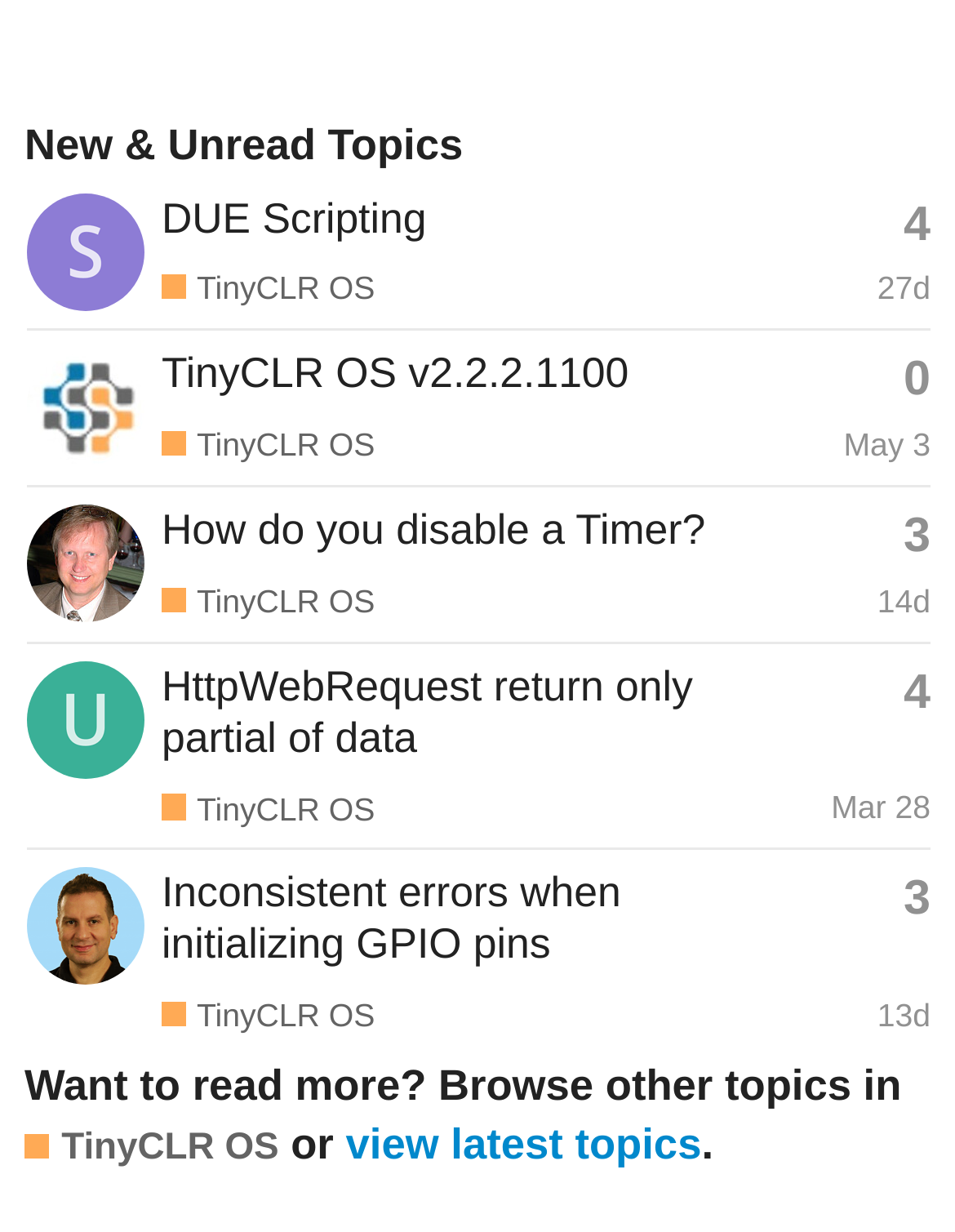Please specify the bounding box coordinates of the element that should be clicked to execute the given instruction: 'View topic 'DUE Scripting''. Ensure the coordinates are four float numbers between 0 and 1, expressed as [left, top, right, bottom].

[0.027, 0.156, 0.974, 0.268]